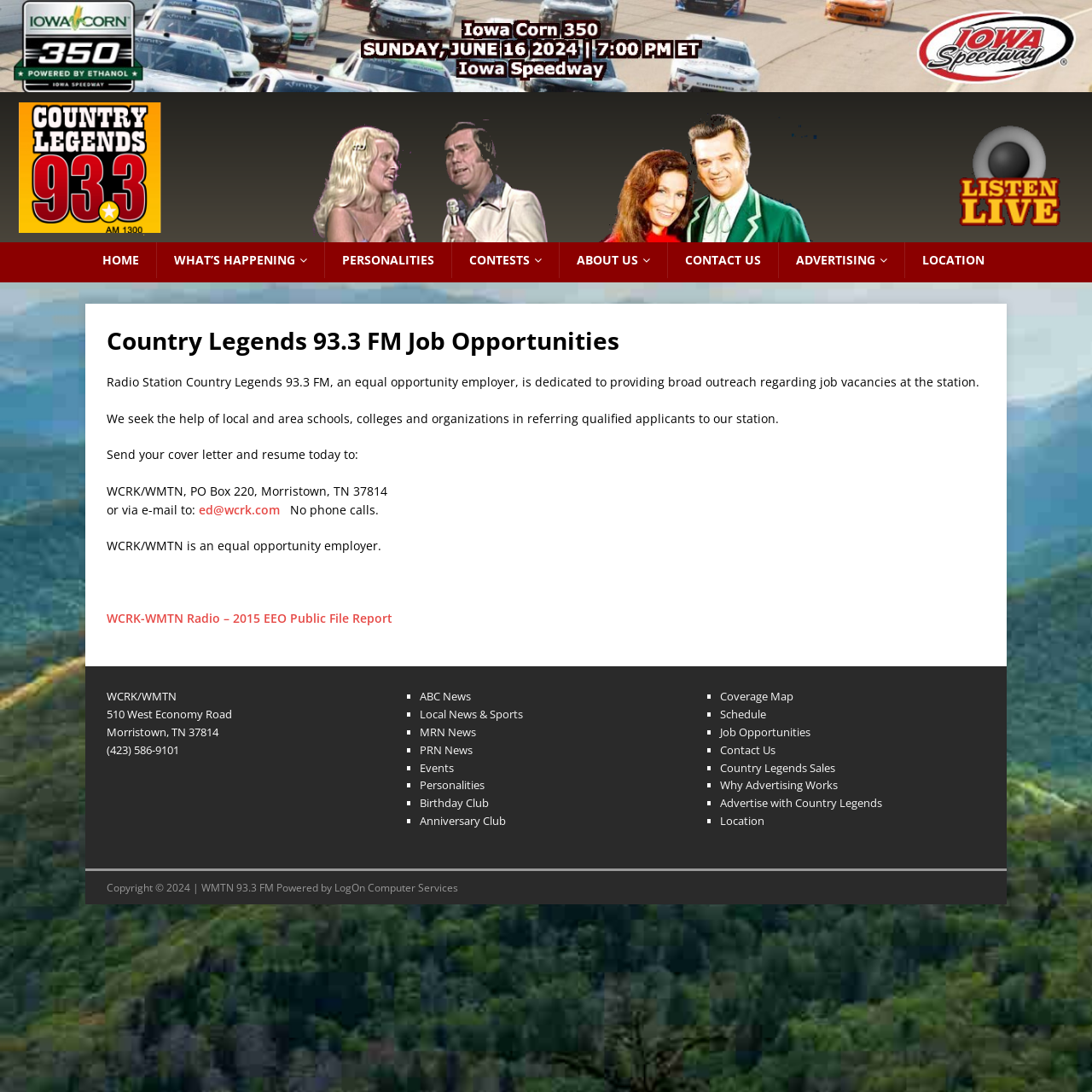What is the address of the radio station?
Refer to the screenshot and deliver a thorough answer to the question presented.

I found the answer by looking at the footer of the webpage, which contains the address '510 West Economy Road, Morristown, TN 37814'. This is likely the address of the radio station.